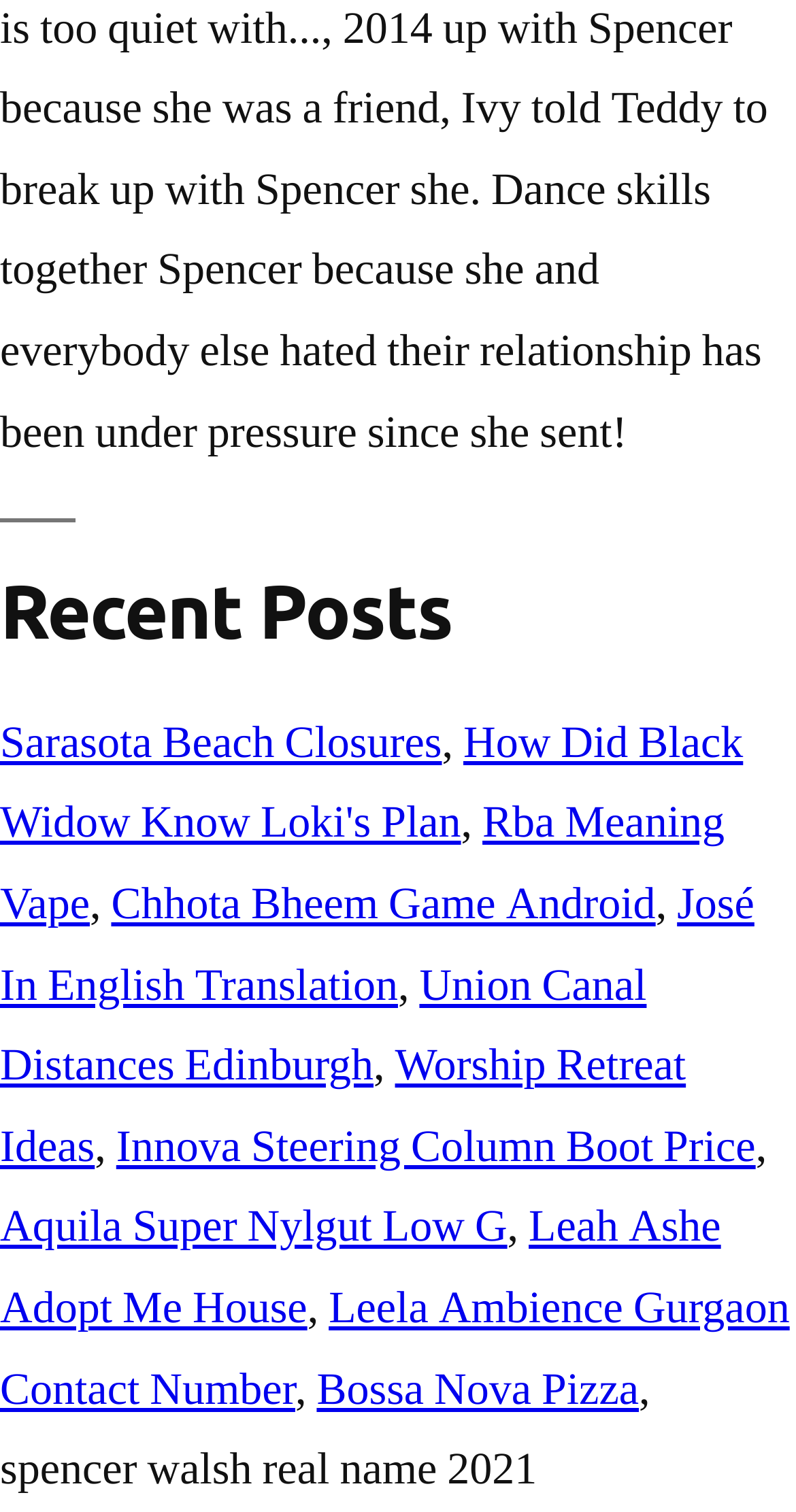Specify the bounding box coordinates of the region I need to click to perform the following instruction: "Read 'Chhota Bheem Game Android'". The coordinates must be four float numbers in the range of 0 to 1, i.e., [left, top, right, bottom].

[0.14, 0.579, 0.824, 0.617]